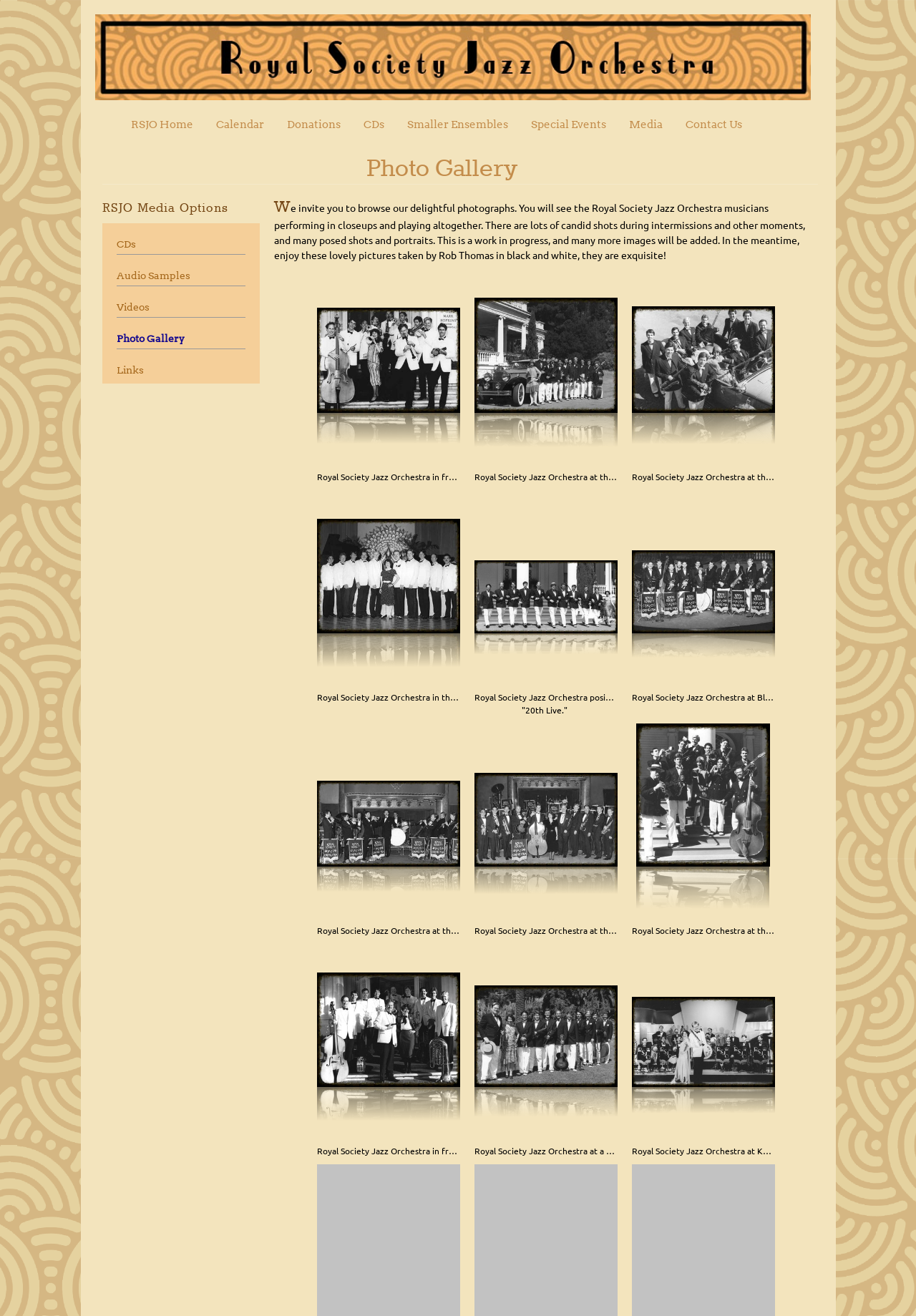Identify the bounding box coordinates for the region to click in order to carry out this instruction: "Click on the 'Contact Us' menu item". Provide the coordinates using four float numbers between 0 and 1, formatted as [left, top, right, bottom].

[0.736, 0.087, 0.822, 0.102]